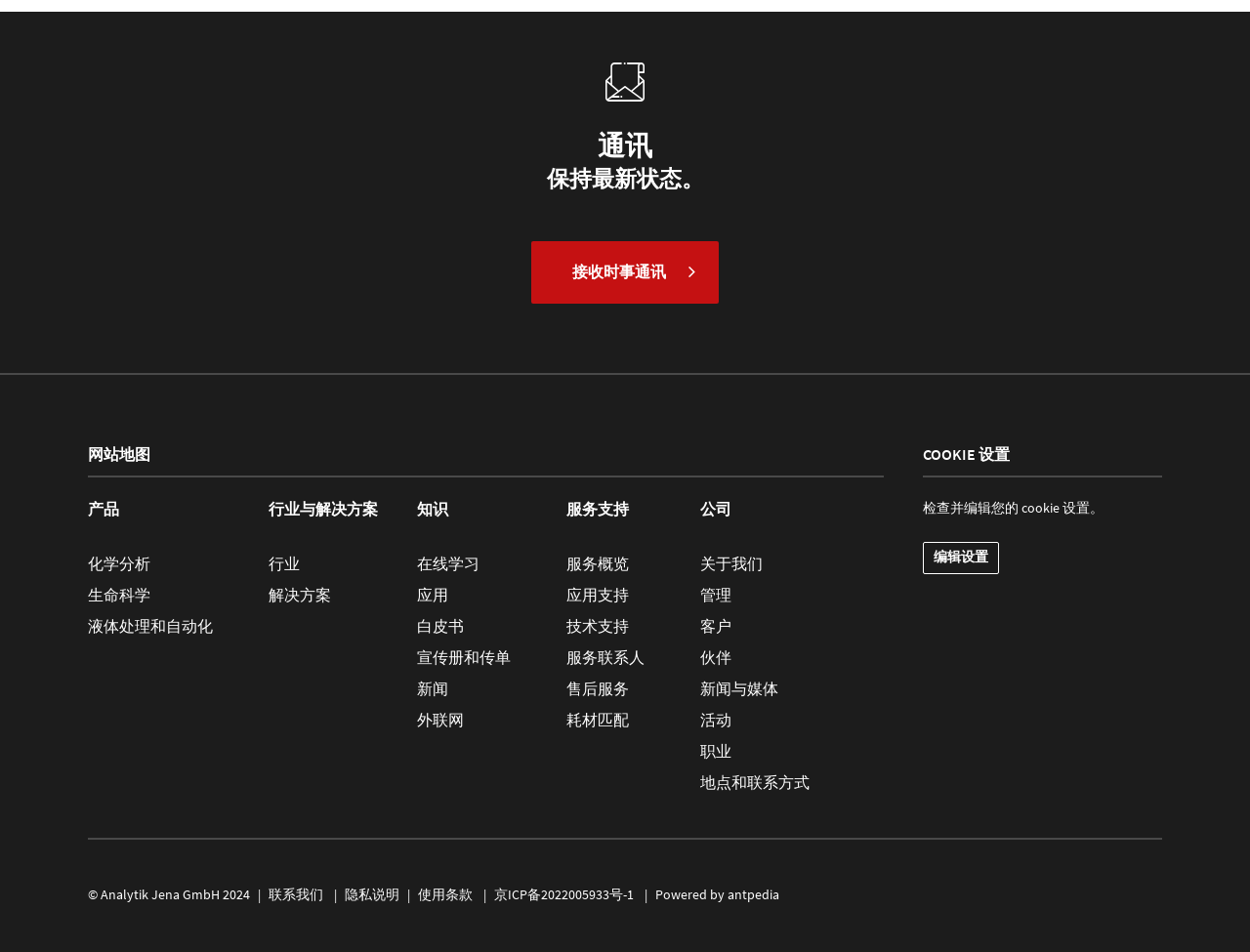Identify the bounding box of the UI element described as follows: "ABOUT US". Provide the coordinates as four float numbers in the range of 0 to 1 [left, top, right, bottom].

None